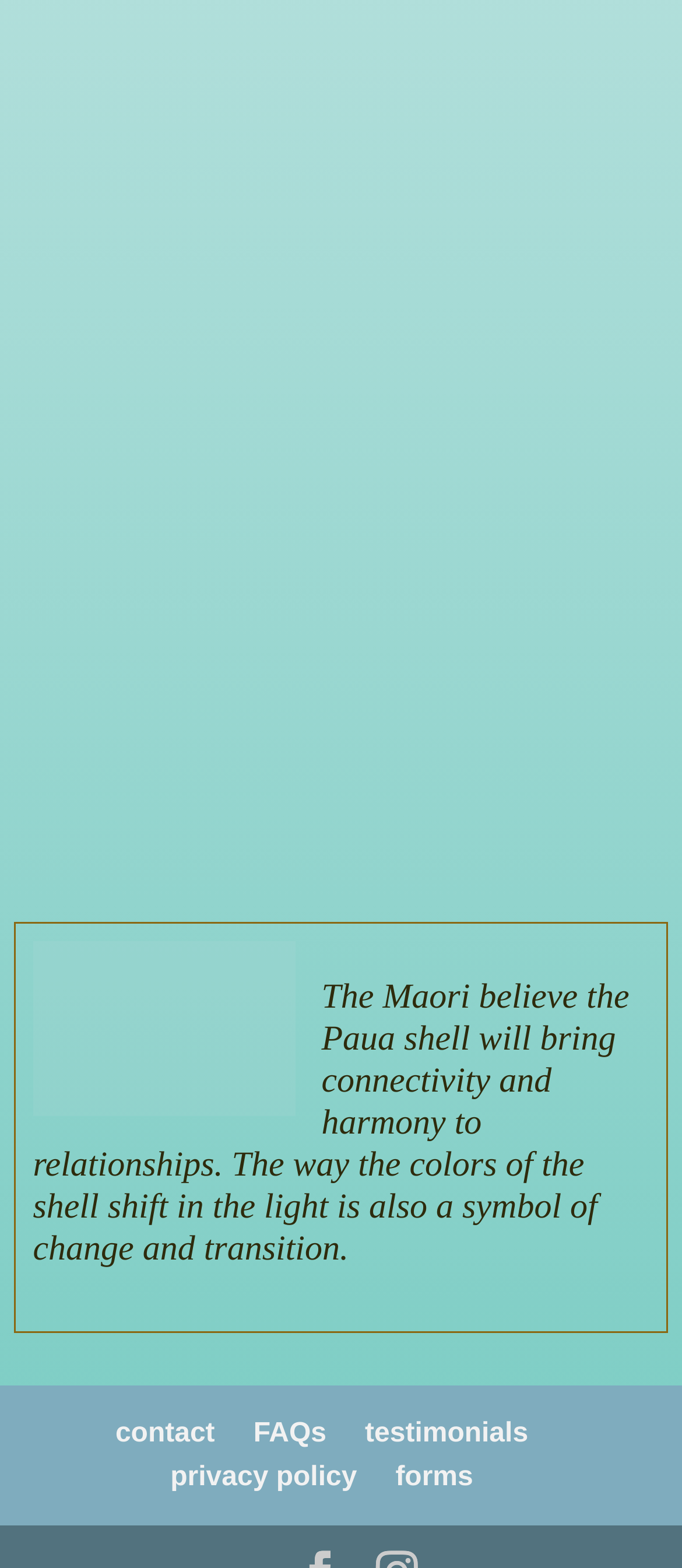Answer the question in a single word or phrase:
How many links are available at the bottom?

5